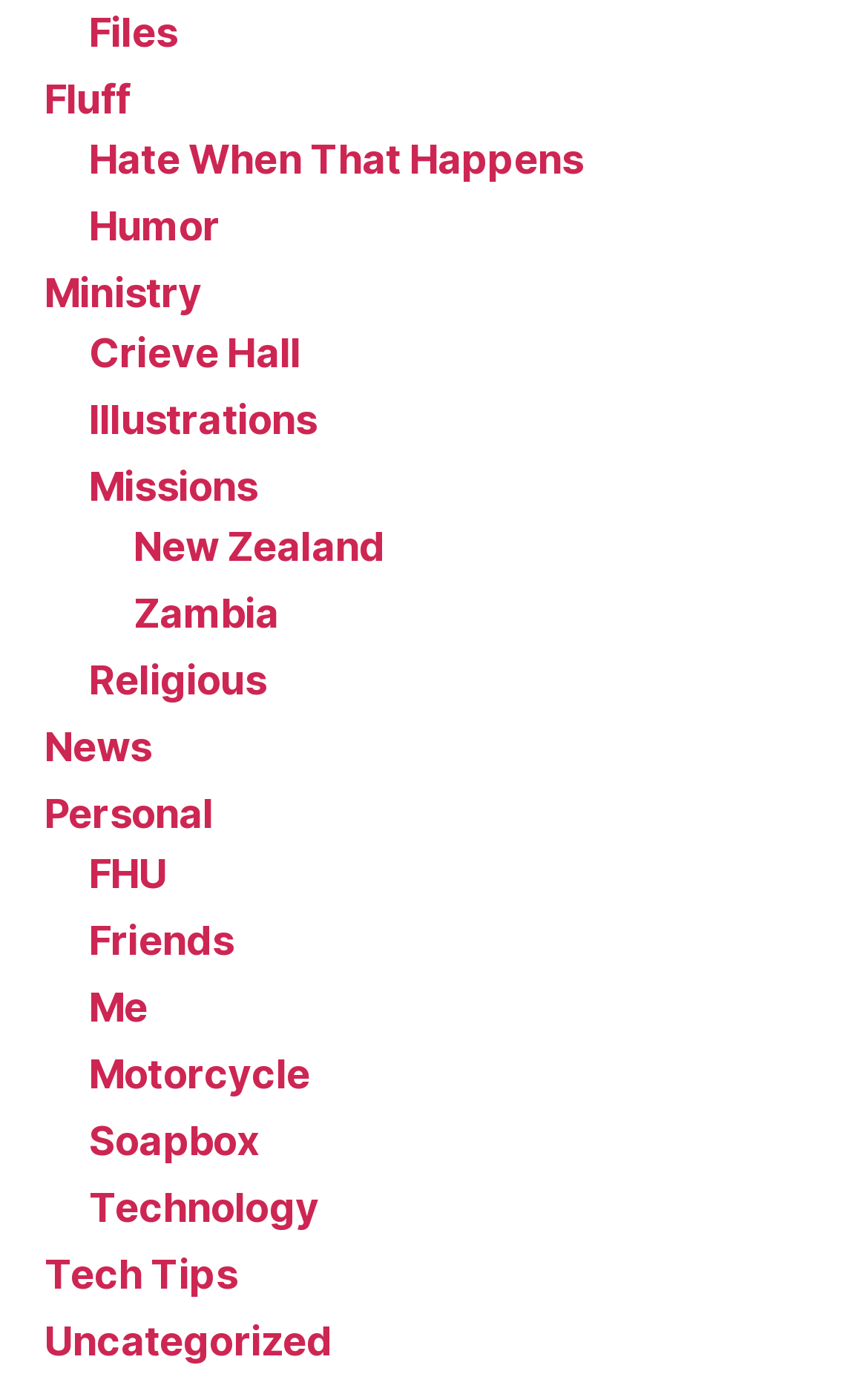Determine the bounding box coordinates for the region that must be clicked to execute the following instruction: "check News section".

[0.051, 0.518, 0.174, 0.552]